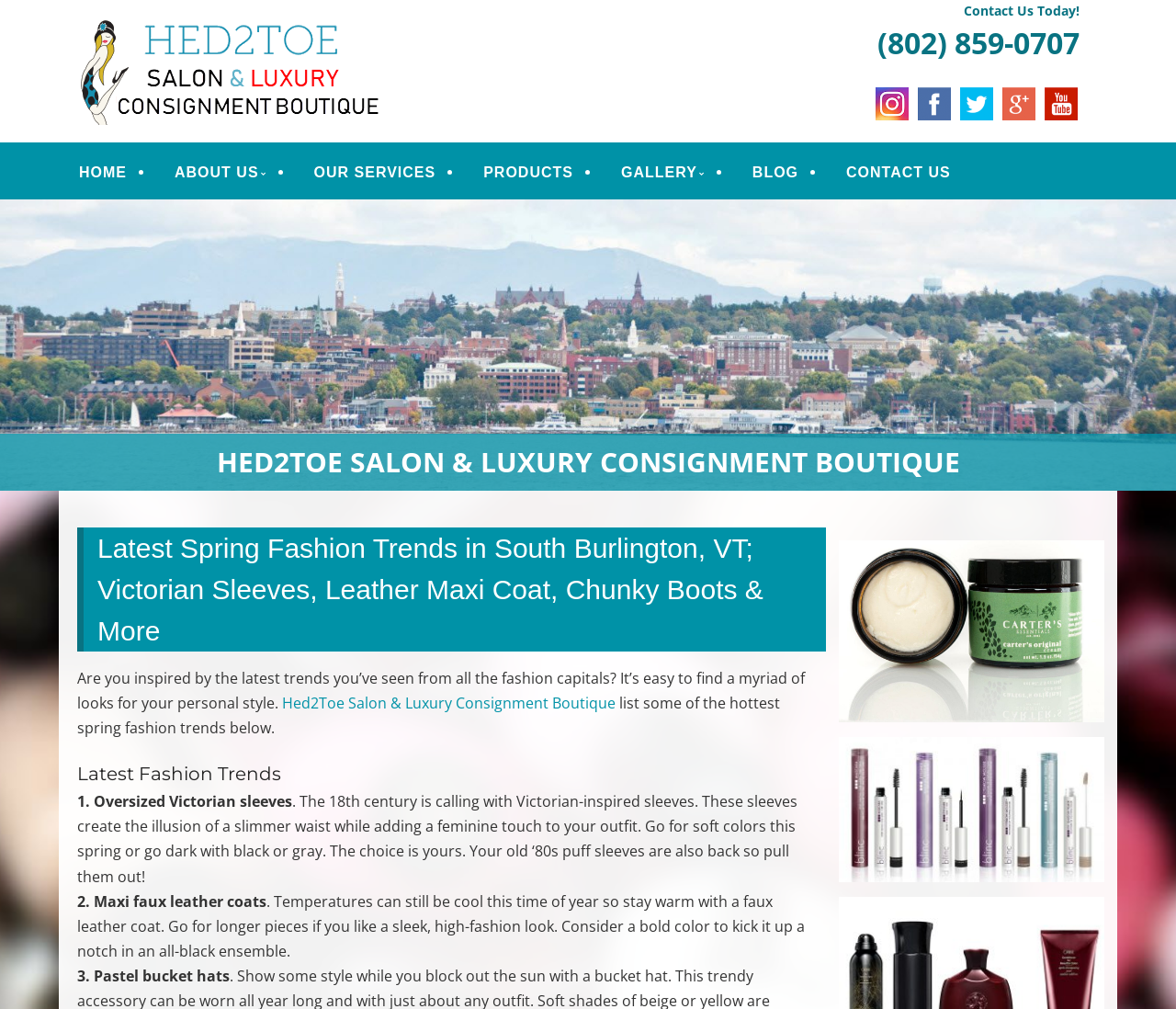Please find the bounding box coordinates of the element that needs to be clicked to perform the following instruction: "Click on the 'Contact Us Today!' link". The bounding box coordinates should be four float numbers between 0 and 1, represented as [left, top, right, bottom].

[0.82, 0.002, 0.918, 0.019]